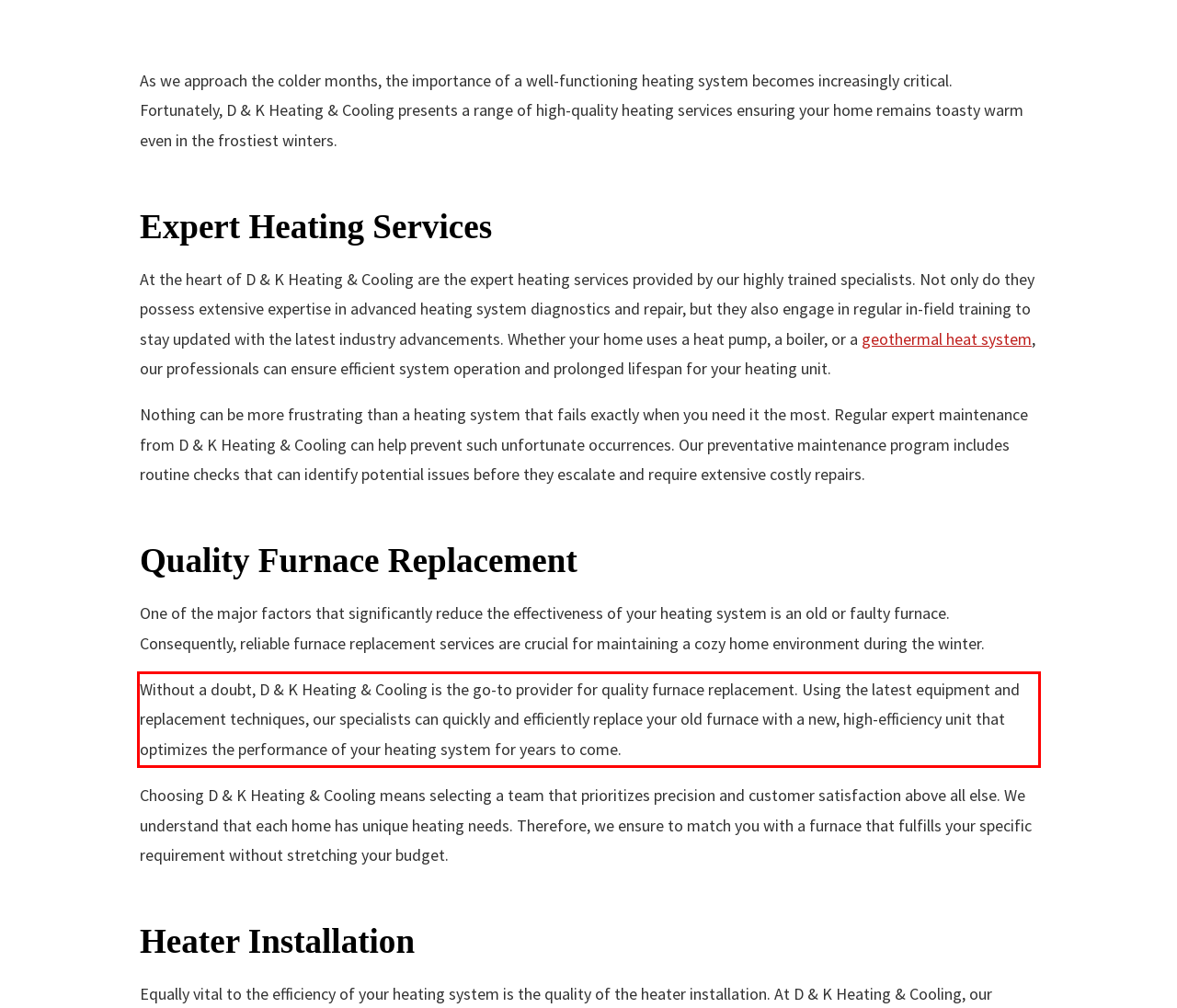Observe the screenshot of the webpage that includes a red rectangle bounding box. Conduct OCR on the content inside this red bounding box and generate the text.

Without a doubt, D & K Heating & Cooling is the go-to provider for quality furnace replacement. Using the latest equipment and replacement techniques, our specialists can quickly and efficiently replace your old furnace with a new, high-efficiency unit that optimizes the performance of your heating system for years to come.